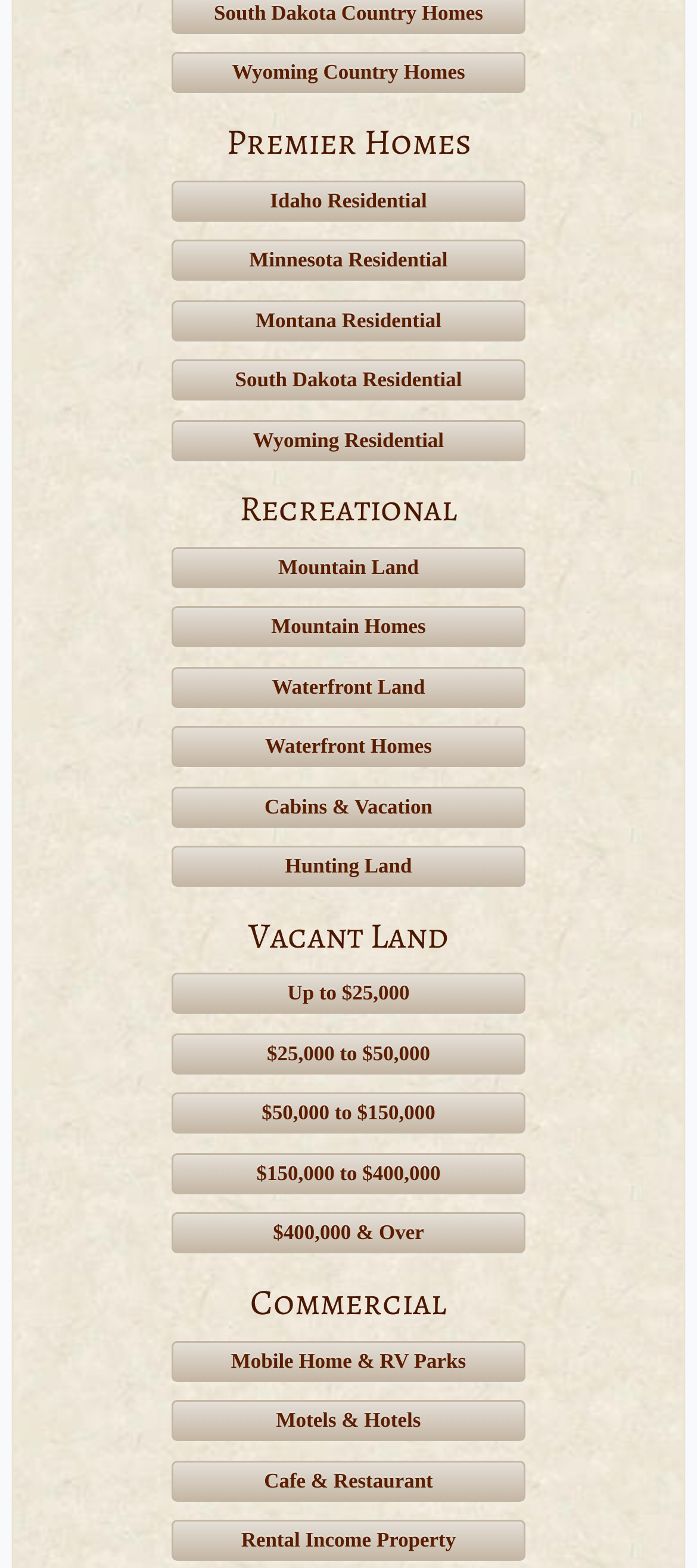Give a one-word or short phrase answer to the question: 
What is the highest price range for properties listed?

$400,000 & Over